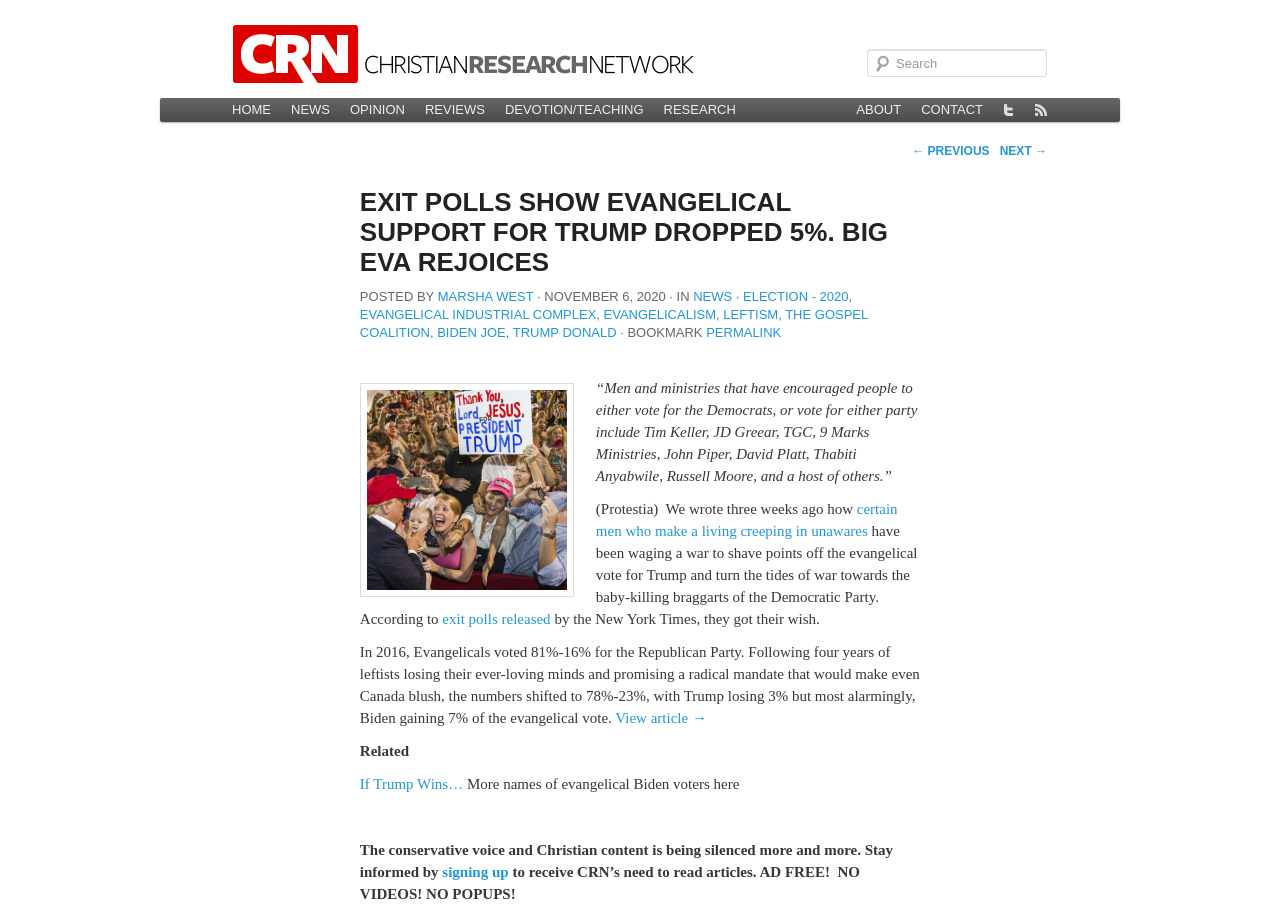Please identify the bounding box coordinates of the element's region that needs to be clicked to fulfill the following instruction: "Search for something". The bounding box coordinates should consist of four float numbers between 0 and 1, i.e., [left, top, right, bottom].

[0.677, 0.054, 0.818, 0.085]